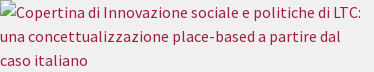Create an extensive and detailed description of the image.

The image depicts the cover of the publication titled "Innovazione sociale e politiche di LTC: una concettualizzazione place-based a partire dal caso italiano." This work is part of Volume LV, Issue 229, published between September and December 2020. The cover embodies themes of social innovation and long-term care (LTC) policies with a focus on a place-based conceptualization, particularly informed by the Italian context. The title suggests a significant exploration of these issues, highlighting the growing importance of social reform in addressing societal challenges. The overall design is likely intended to reflect the academic and professional nature of the content within.